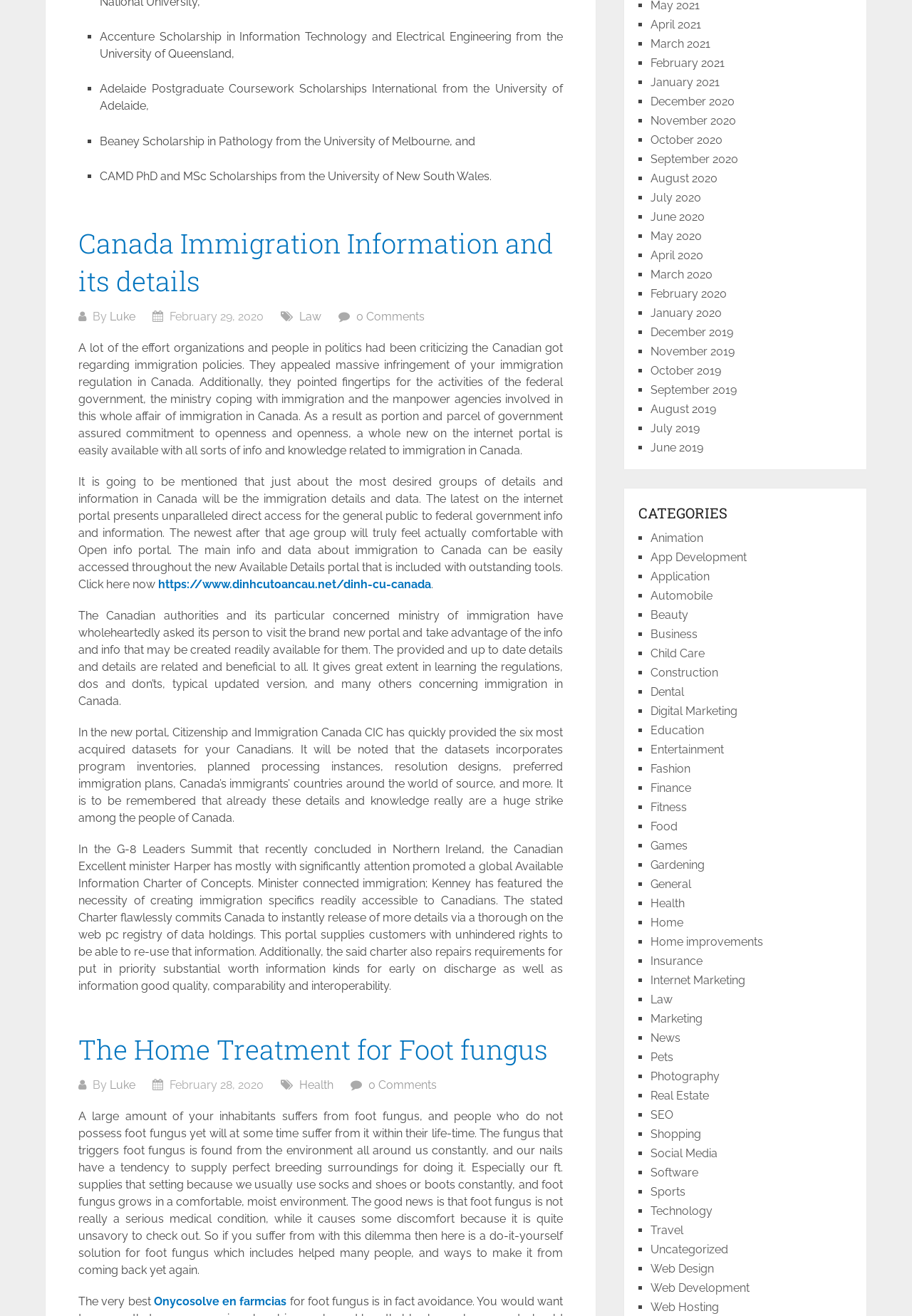Please find the bounding box coordinates of the clickable region needed to complete the following instruction: "Click the link to Canada Immigration Information and its details". The bounding box coordinates must consist of four float numbers between 0 and 1, i.e., [left, top, right, bottom].

[0.086, 0.171, 0.606, 0.227]